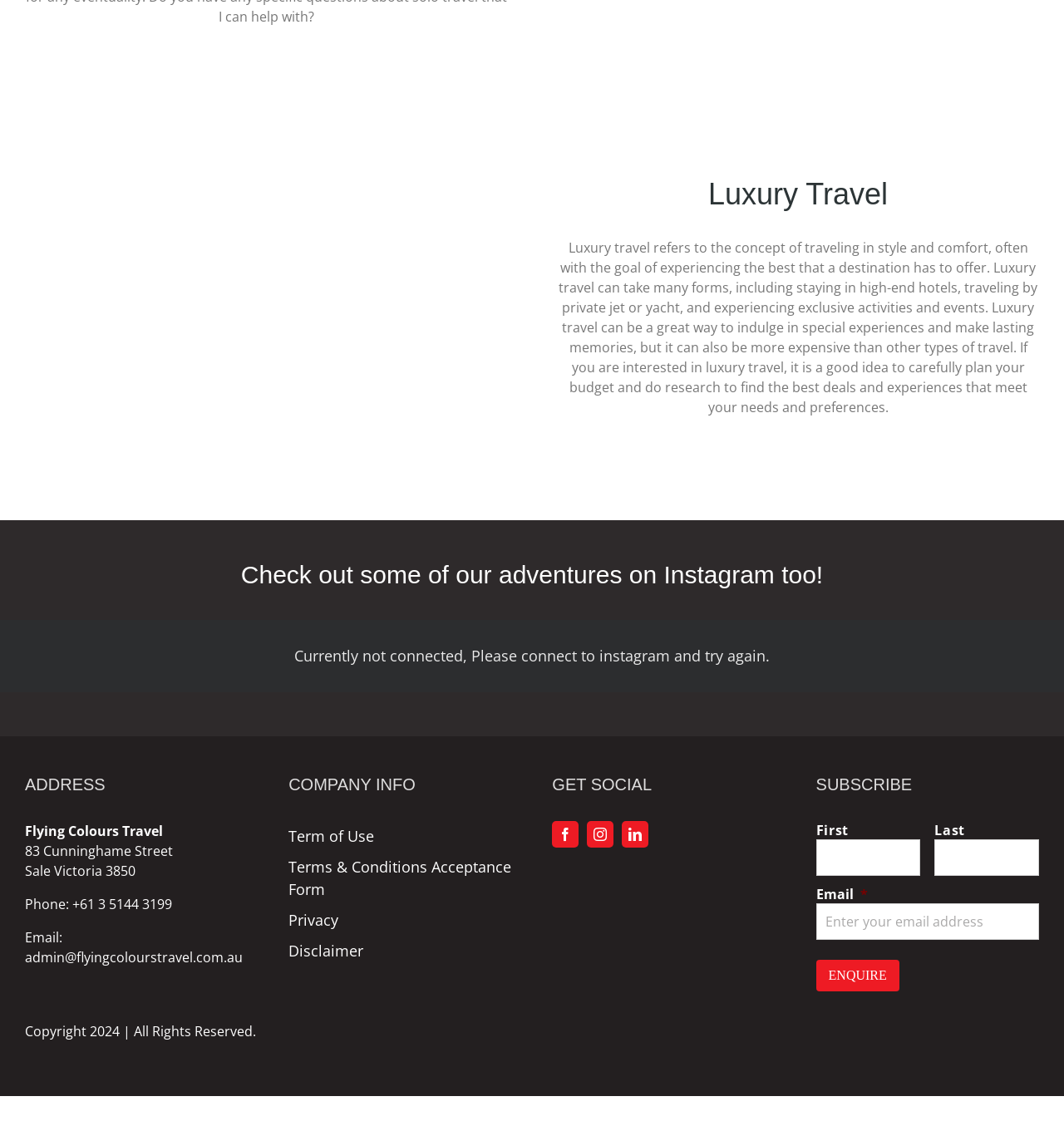Specify the bounding box coordinates of the area to click in order to execute this command: 'Visit the 'Term of Use' page'. The coordinates should consist of four float numbers ranging from 0 to 1, and should be formatted as [left, top, right, bottom].

[0.271, 0.733, 0.481, 0.76]